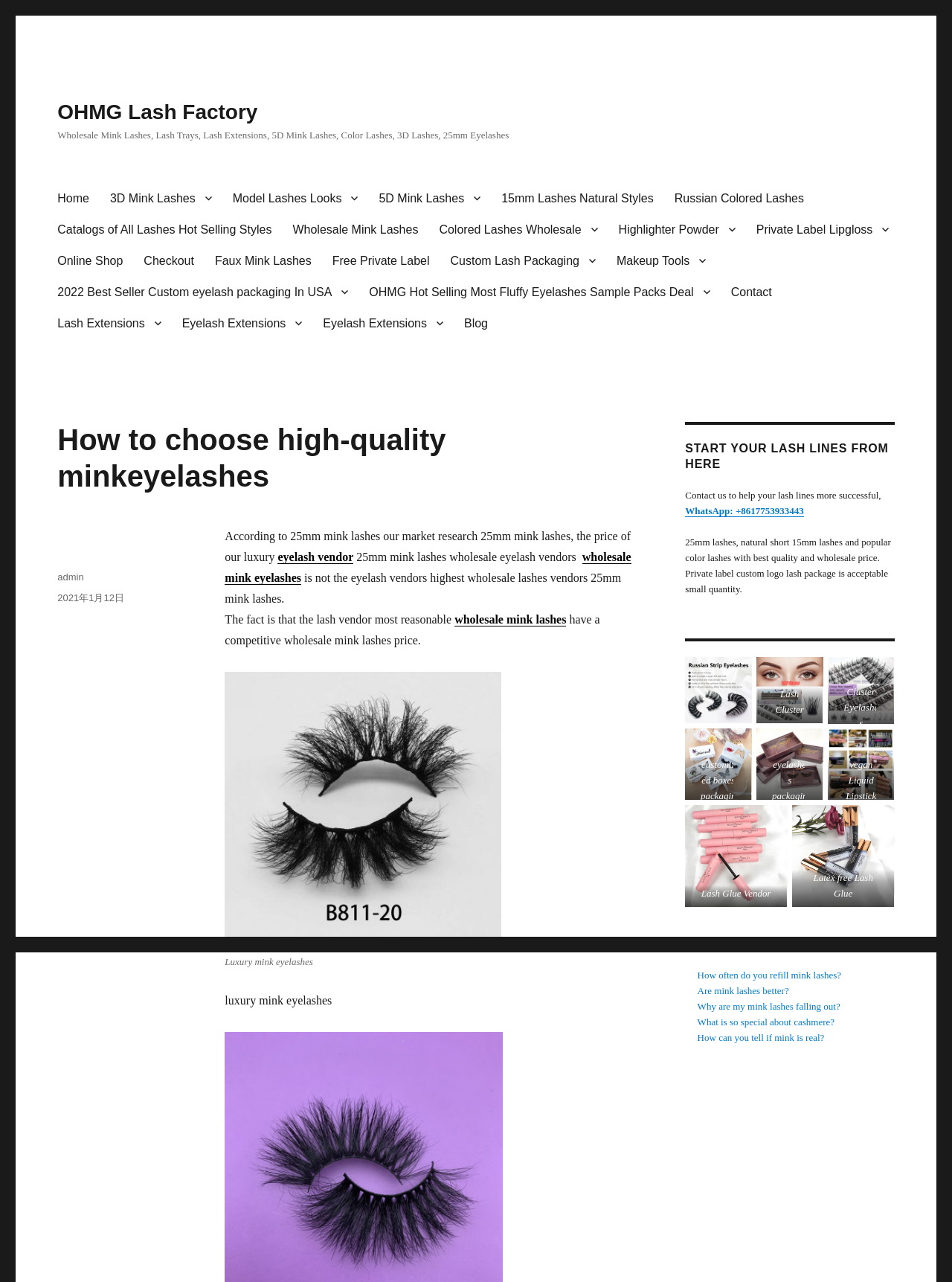Given the description of the UI element: "Lash Extensions", predict the bounding box coordinates in the form of [left, top, right, bottom], with each value being a float between 0 and 1.

[0.049, 0.24, 0.18, 0.264]